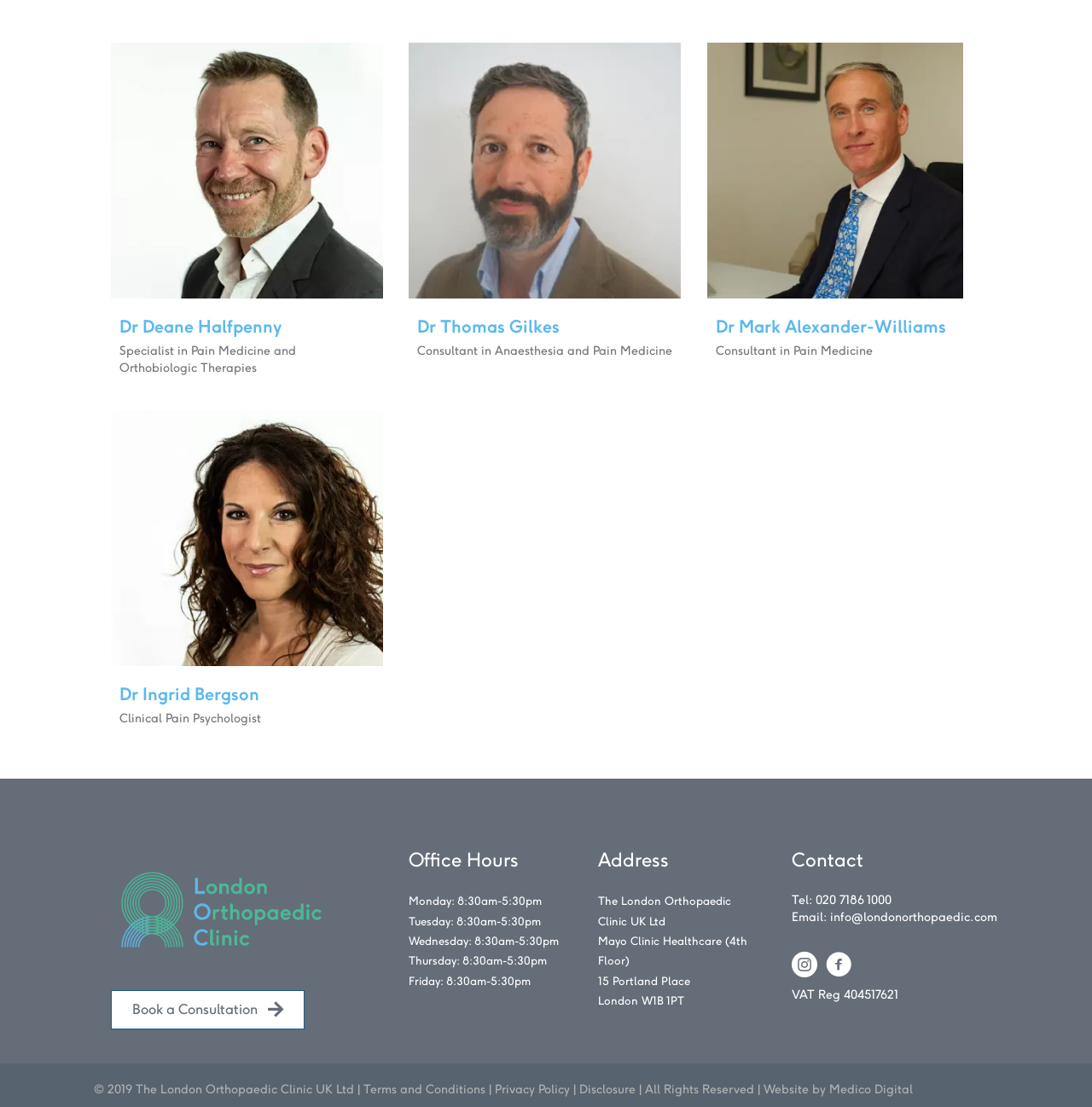Determine the bounding box of the UI component based on this description: "Privacy Policy". The bounding box coordinates should be four float values between 0 and 1, i.e., [left, top, right, bottom].

[0.453, 0.977, 0.522, 0.991]